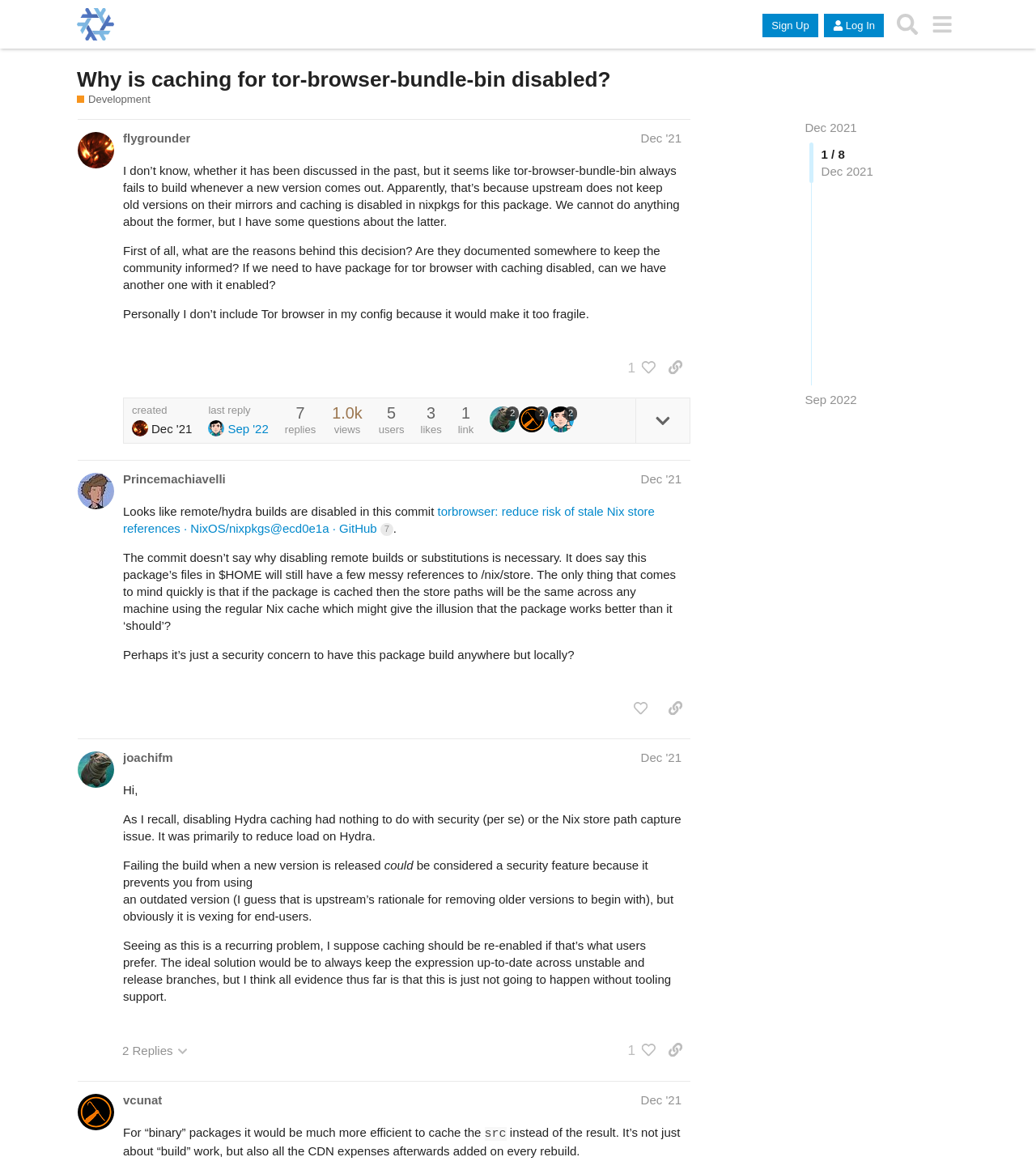What is the username of the person who started this discussion? Please answer the question using a single word or phrase based on the image.

flygrounder